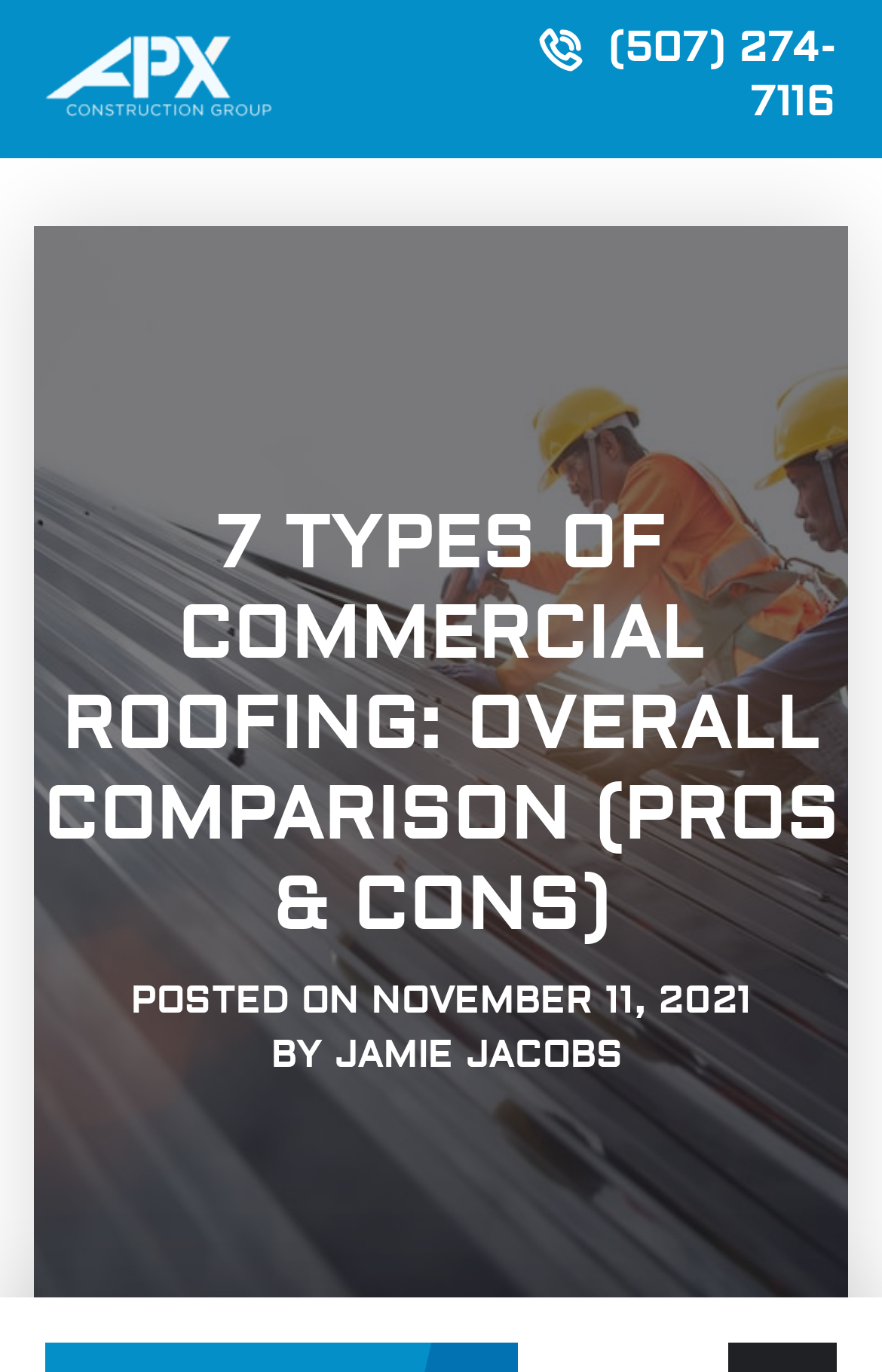Respond to the question below with a concise word or phrase:
What is the purpose of the image at the top left corner?

Decoration or illustration